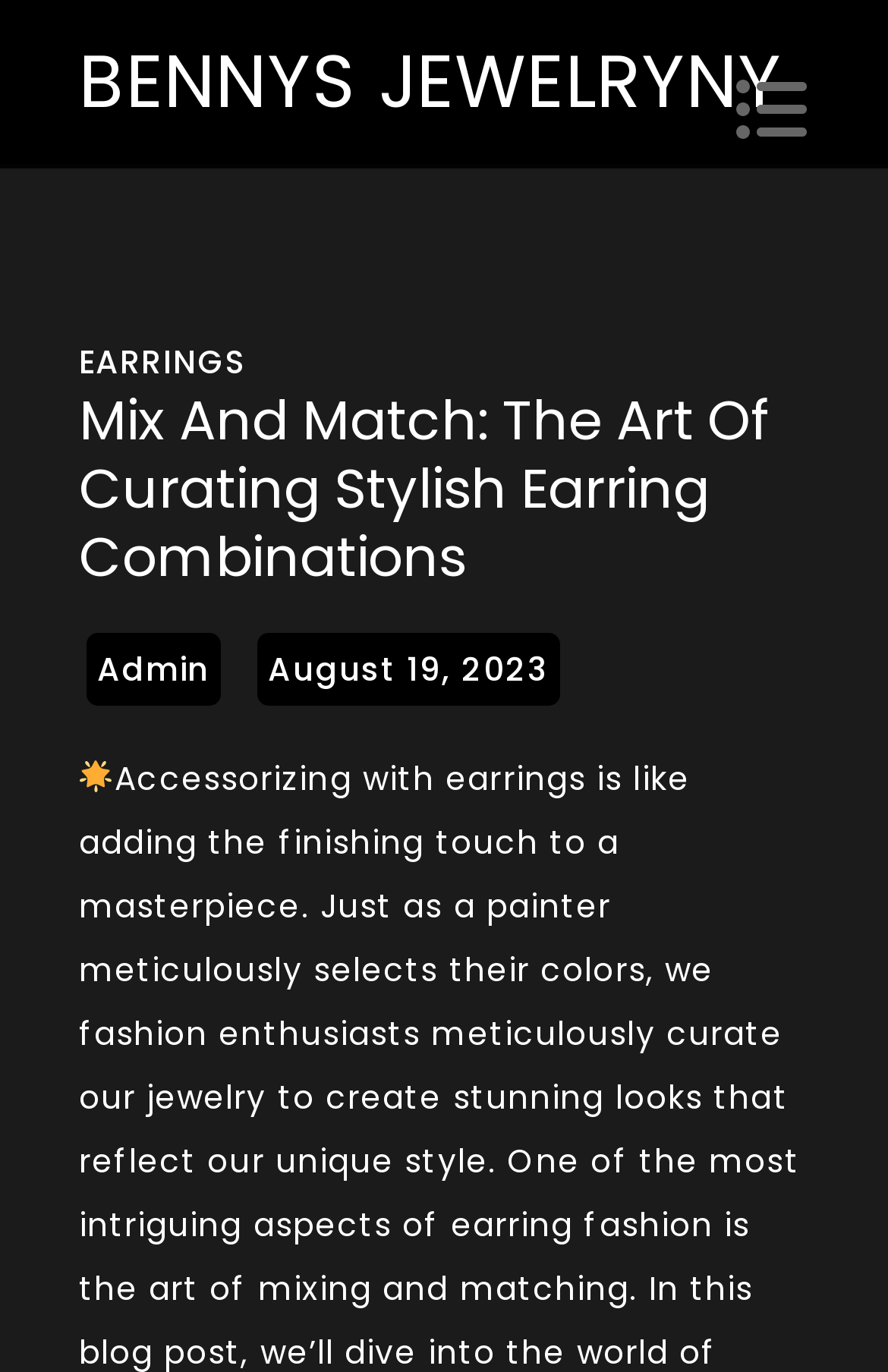What is the main topic of this webpage?
Please provide a single word or phrase based on the screenshot.

Earring combinations